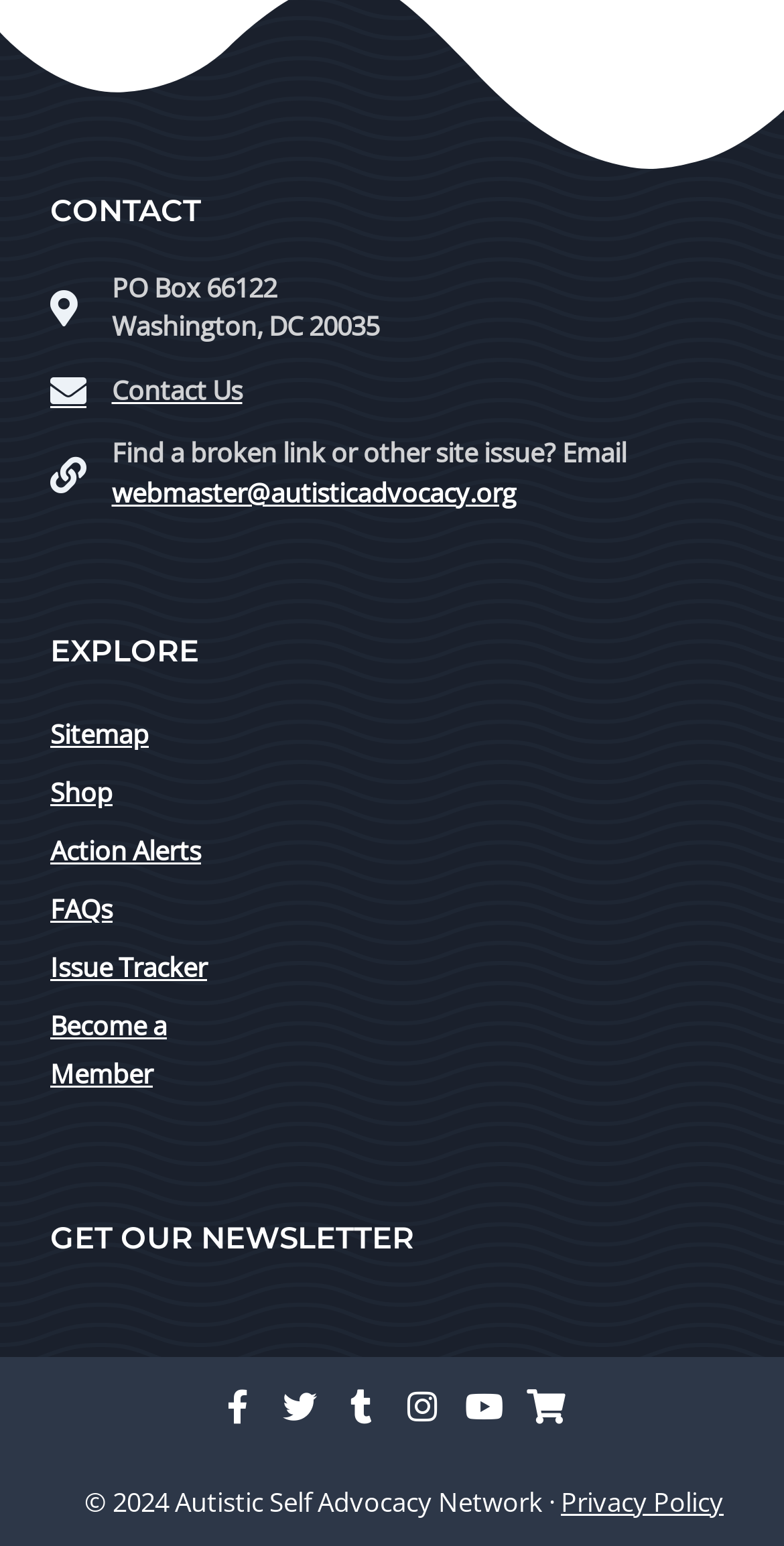Locate the bounding box coordinates of the clickable part needed for the task: "Follow on Facebook".

[0.265, 0.89, 0.343, 0.93]